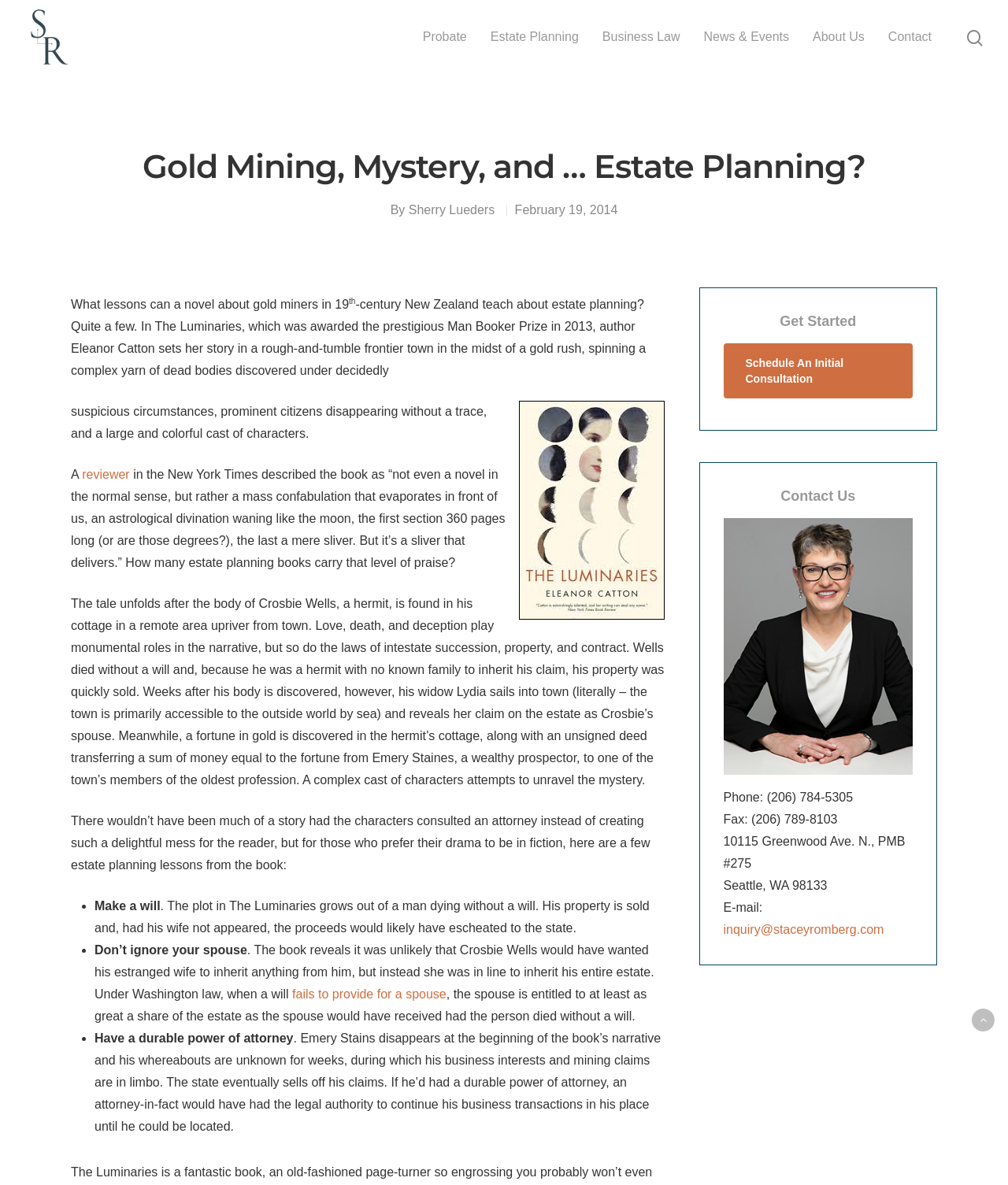What is the title or heading displayed on the webpage?

Gold Mining, Mystery, and … Estate Planning?